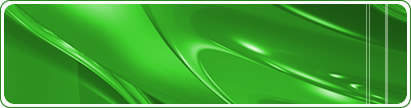What themes is the design ideal for?
Kindly offer a detailed explanation using the data available in the image.

The design is ideal for themes related to technology, music, or digital communication because the caption states that it 'captures the essence of creativity and innovation', making it suitable for these topics.